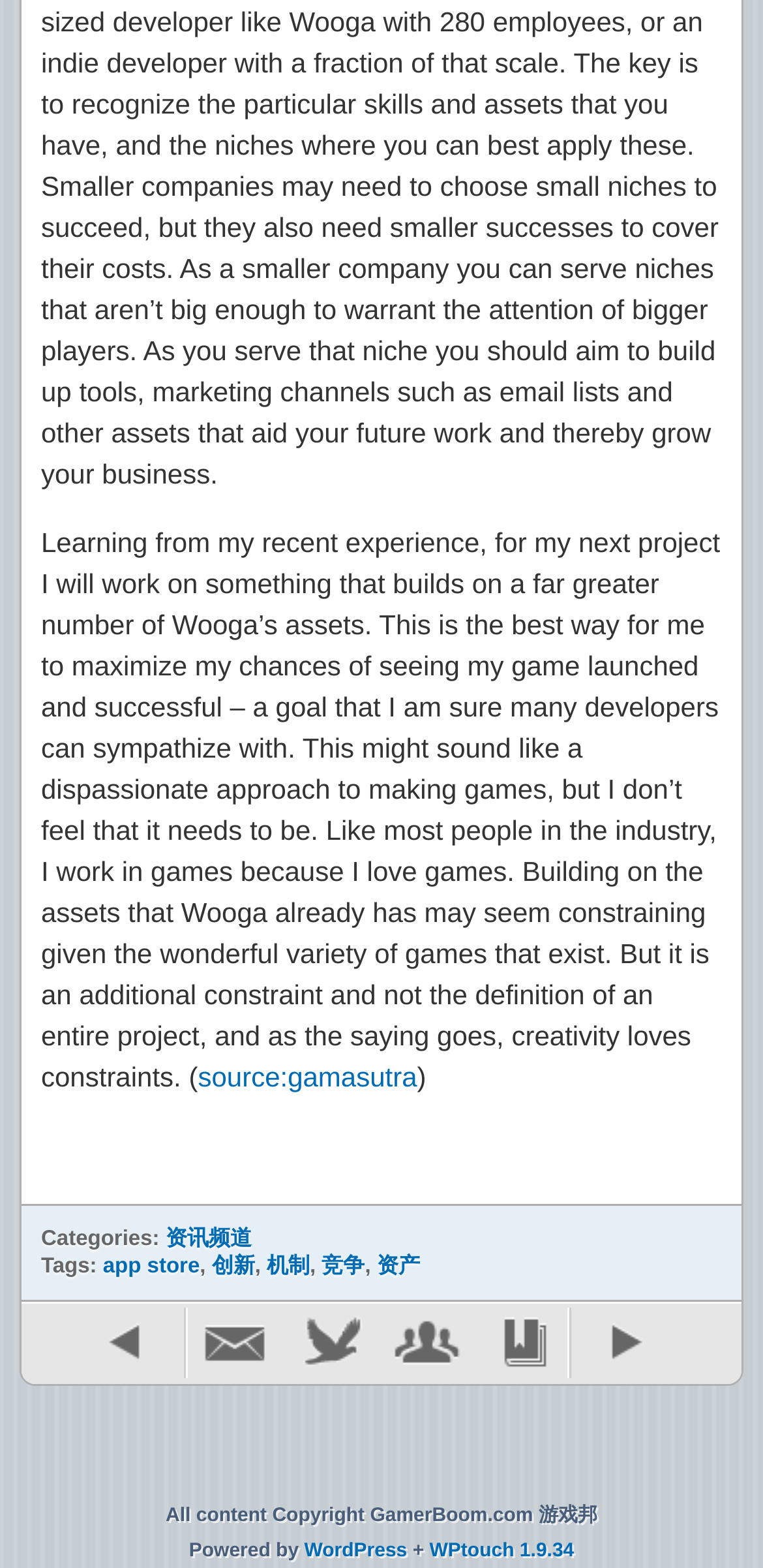What is the website's copyright information?
Please give a detailed and elaborate answer to the question based on the image.

The copyright information is mentioned at the bottom of the webpage, stating that all content is copyrighted by GamerBoom.com.